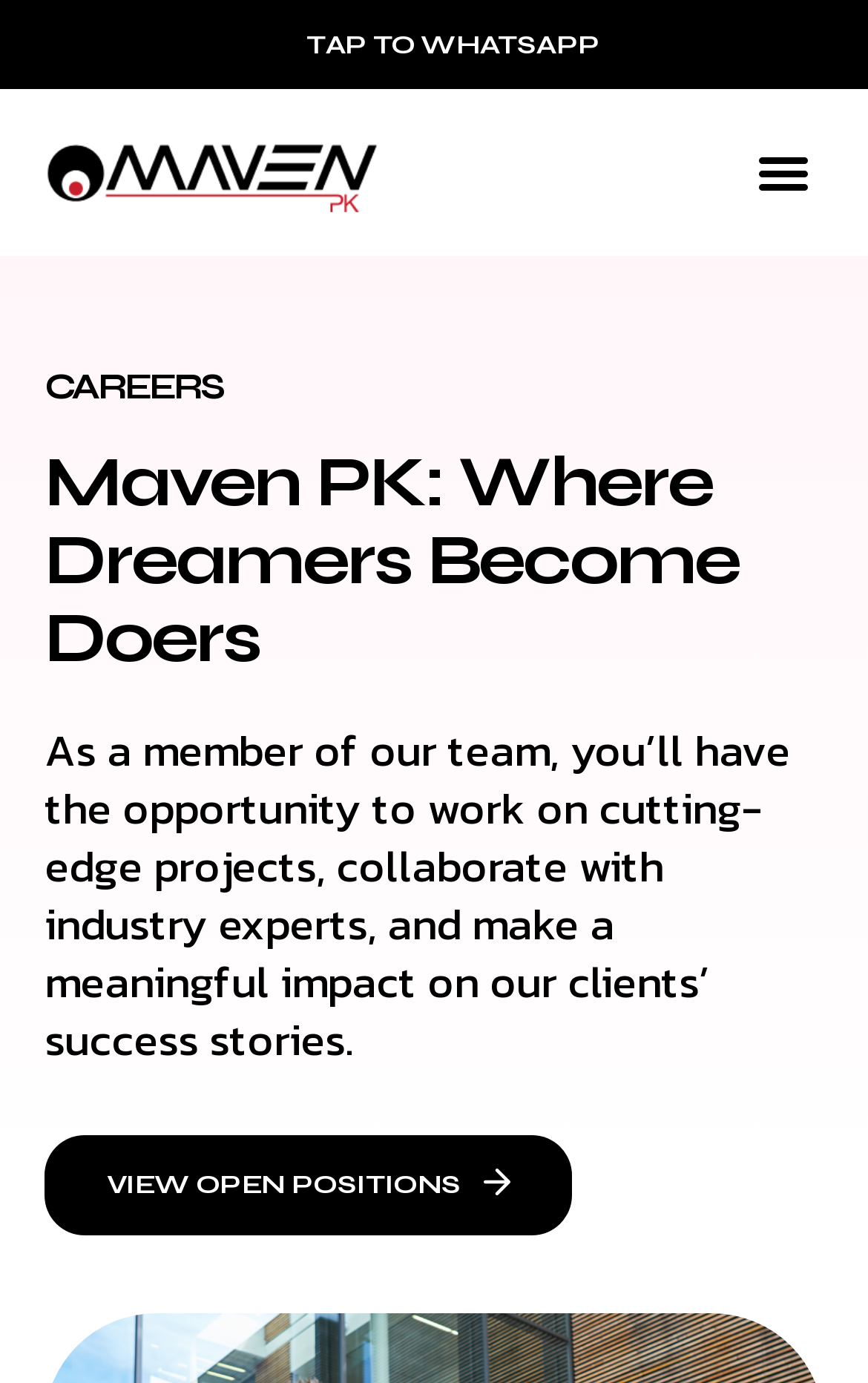Provide a brief response in the form of a single word or phrase:
What is the purpose of the button?

Toggle menu